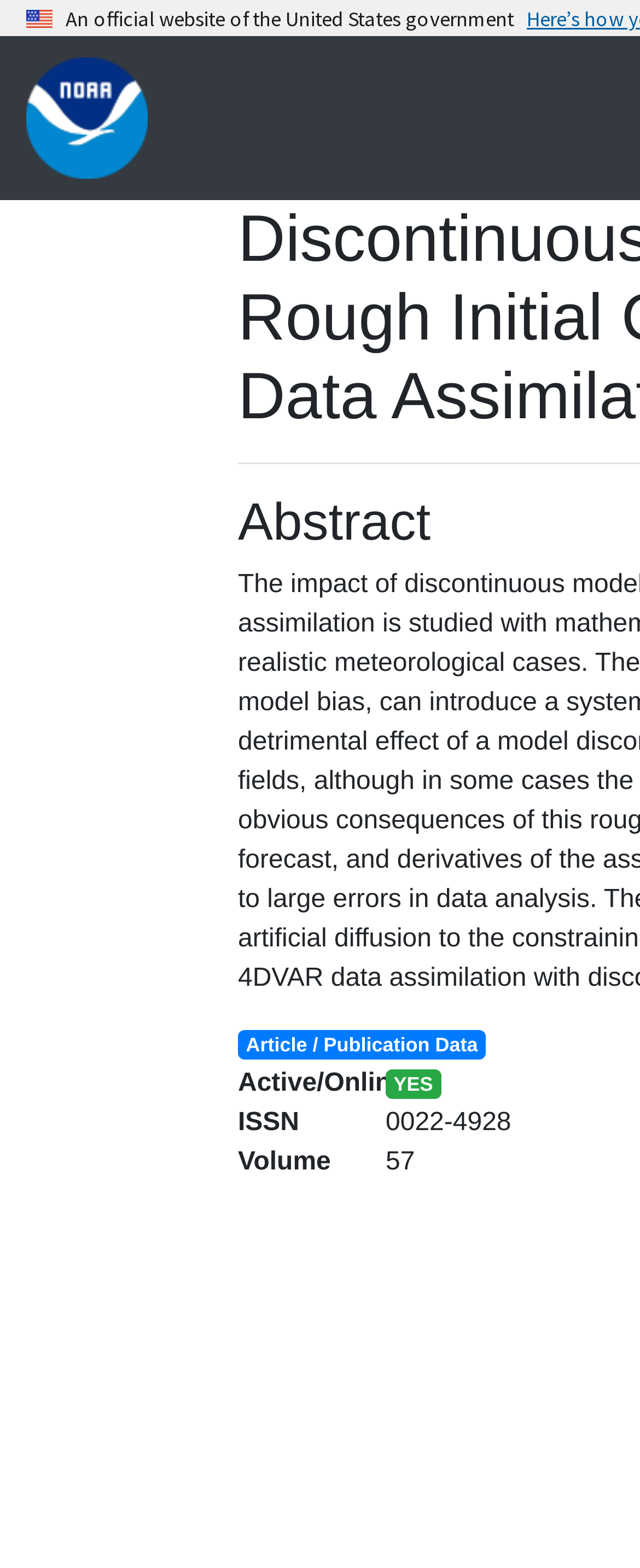Determine the main headline of the webpage and provide its text.

Discontinuous Forcing Generating Rough Initial Conditions In 4DVAR Data Assimilation